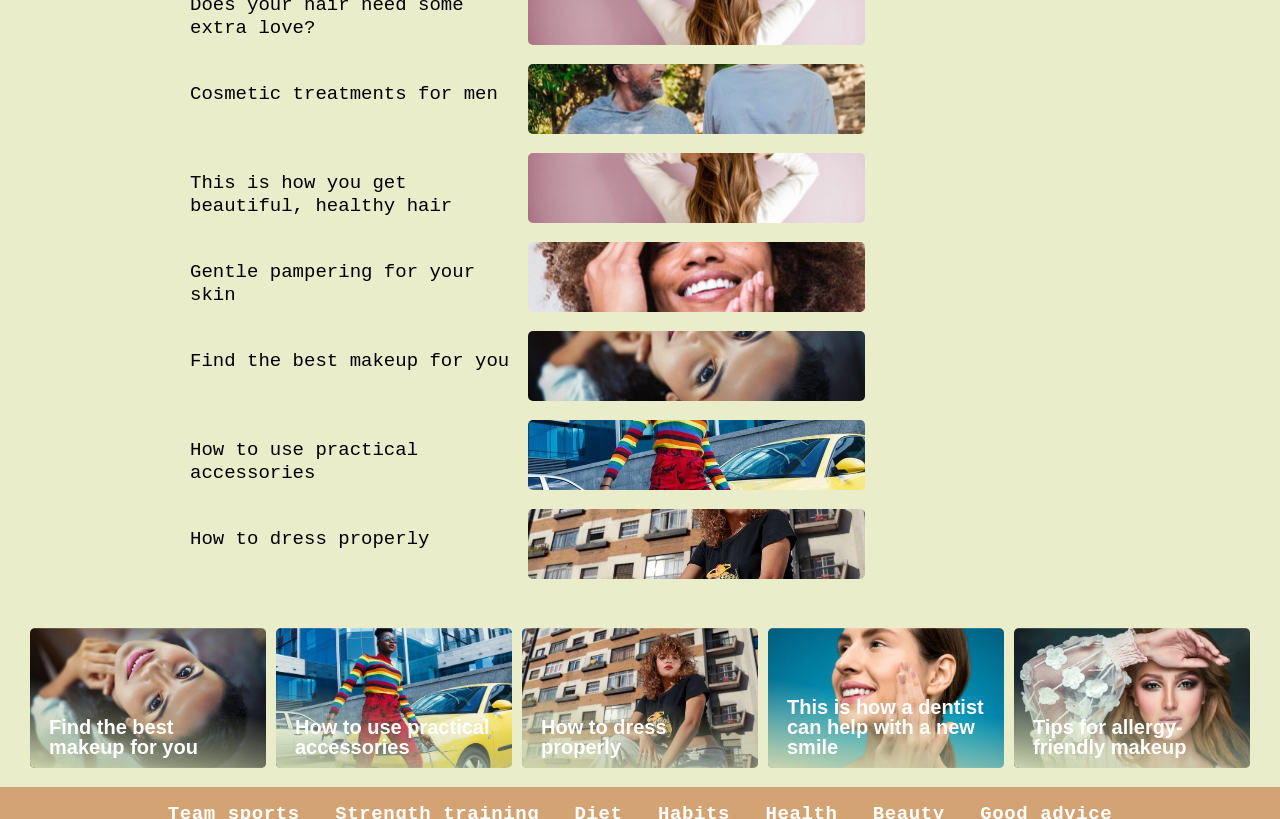Using the provided description 12/10/2022 Cosmetic treatments for men, find the bounding box coordinates for the UI element. Provide the coordinates in (top-left x, top-left y, bottom-right x, bottom-right y) format, ensuring all values are between 0 and 1.

[0.148, 0.067, 0.676, 0.175]